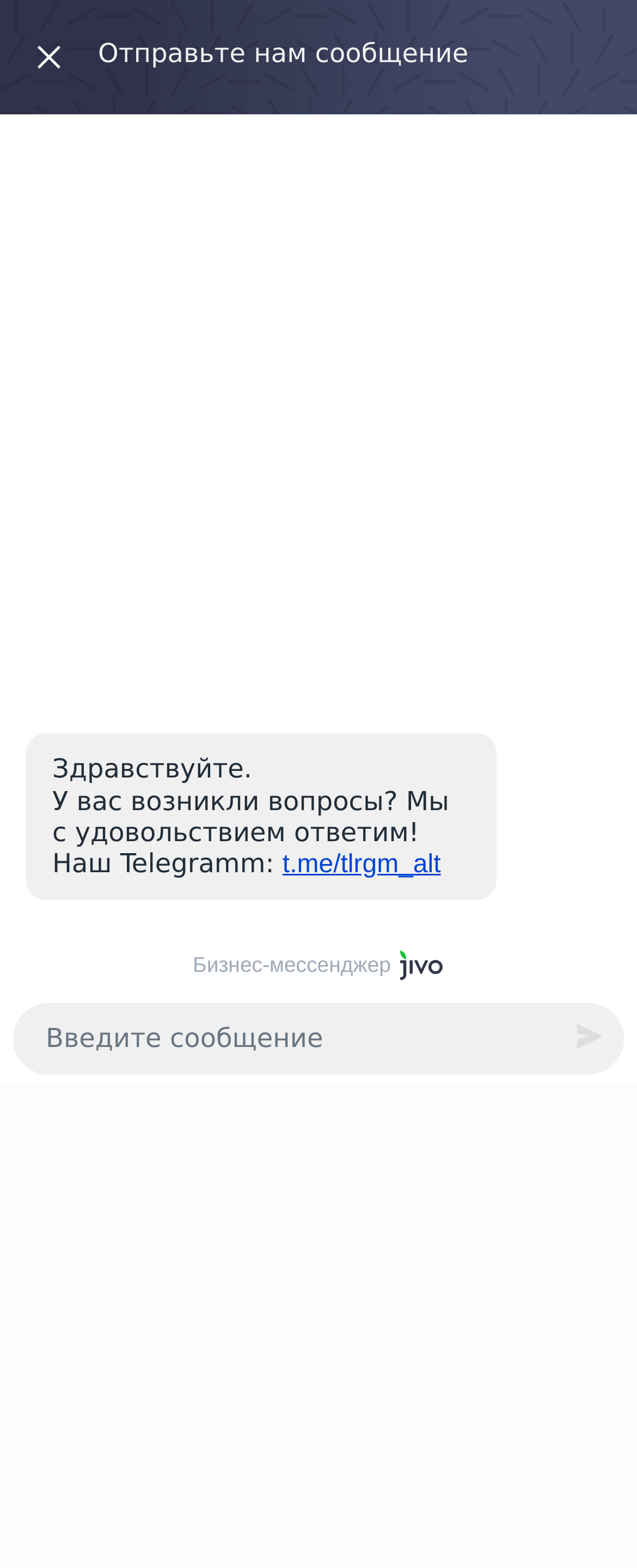Find the bounding box coordinates of the area that needs to be clicked in order to achieve the following instruction: "Go to Microsoft Windows ISO page". The coordinates should be specified as four float numbers between 0 and 1, i.e., [left, top, right, bottom].

[0.062, 0.184, 0.461, 0.202]